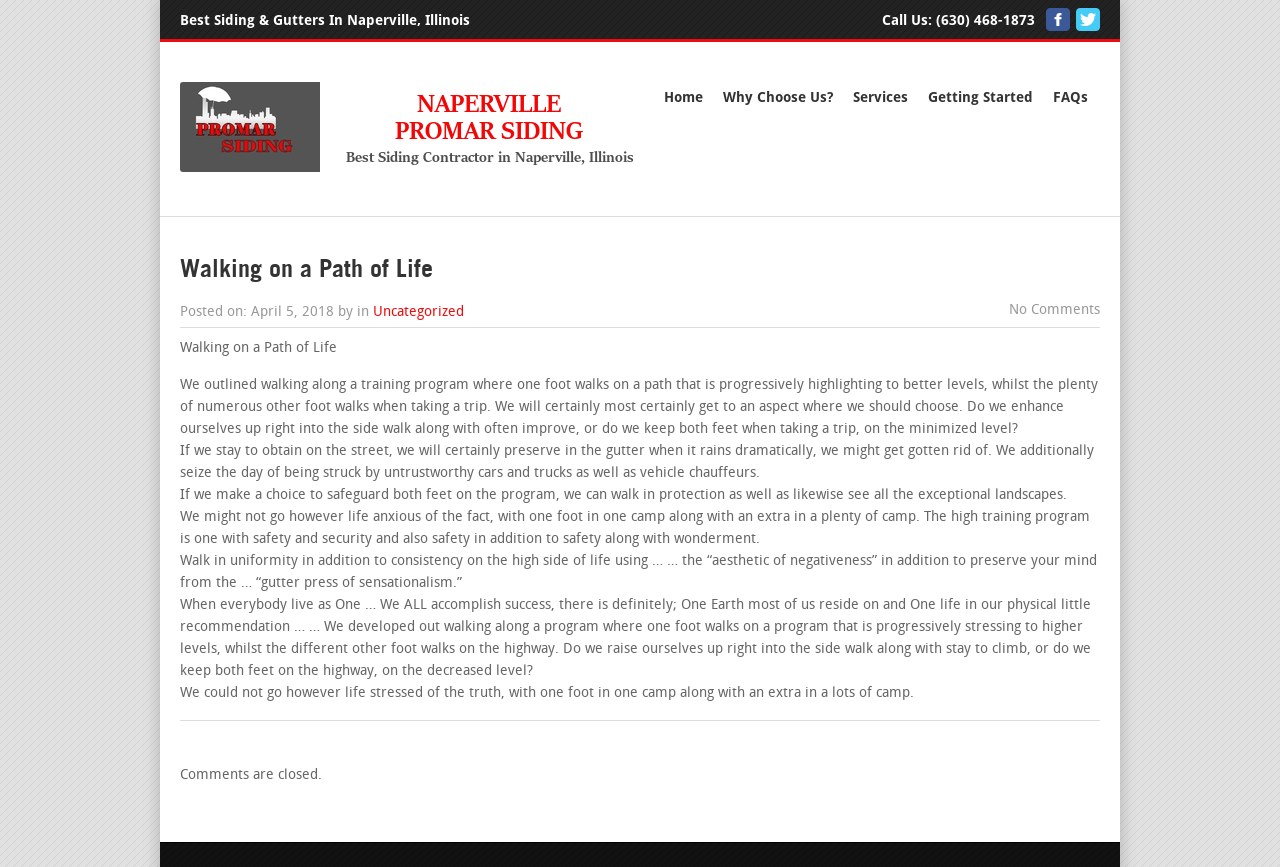Identify the bounding box coordinates of the clickable region to carry out the given instruction: "Read the 'Walking on a Path of Life' article".

[0.141, 0.296, 0.859, 0.836]